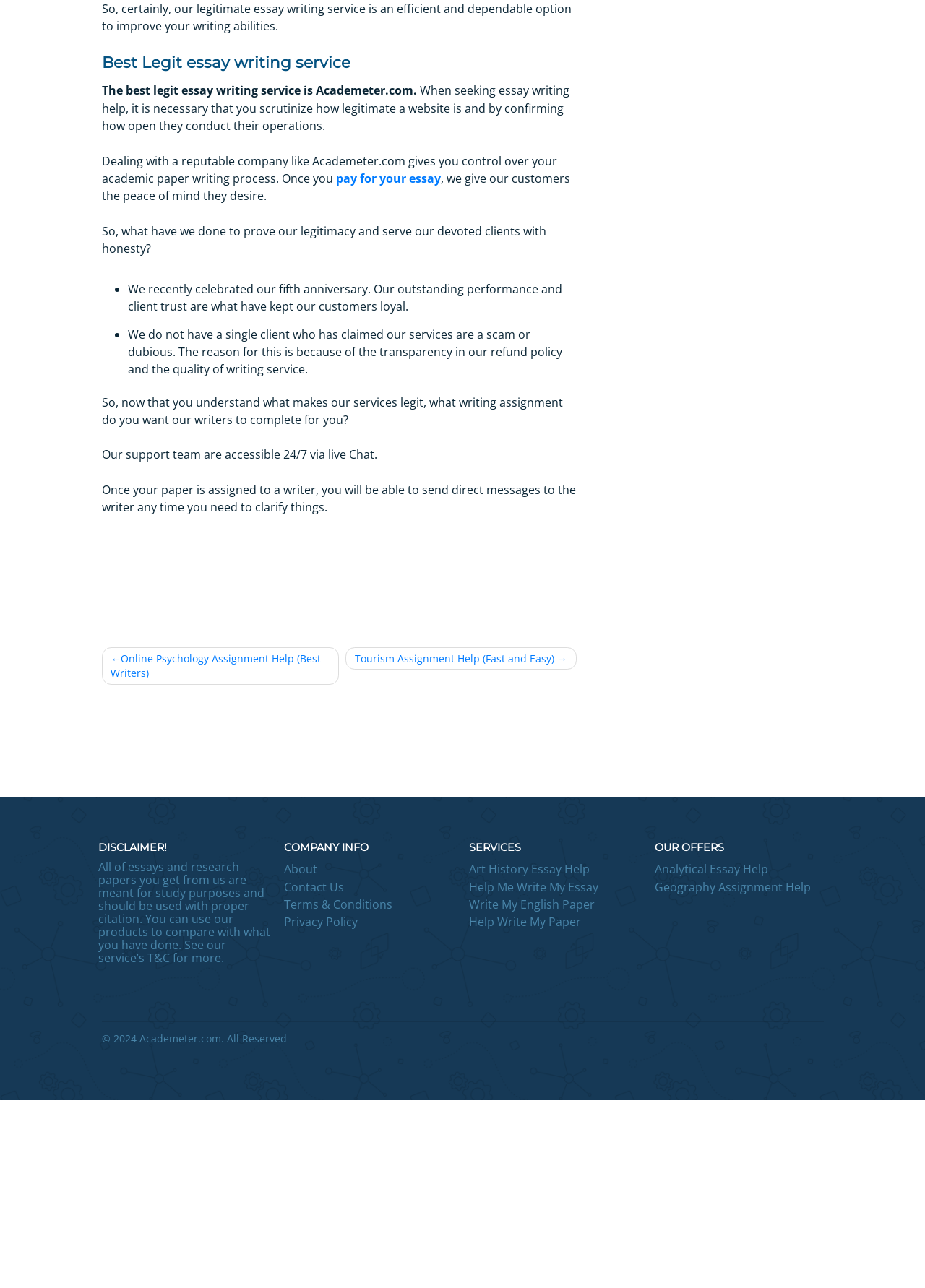Find the bounding box of the UI element described as follows: "Write My English Paper".

[0.563, 0.932, 0.77, 0.947]